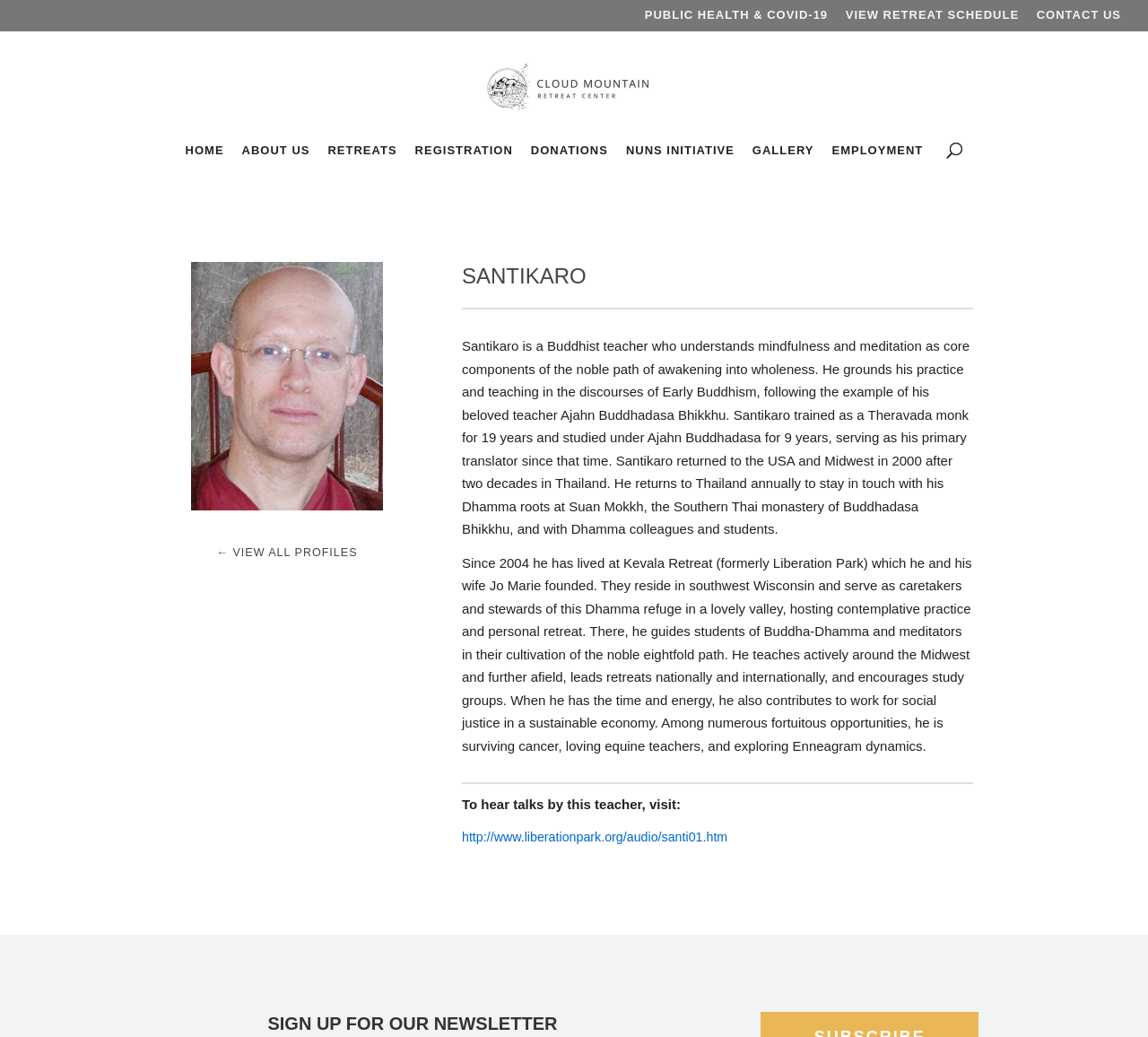What is the purpose of Kevala Retreat?
Refer to the screenshot and answer in one word or phrase.

Contemplative practice and personal retreat